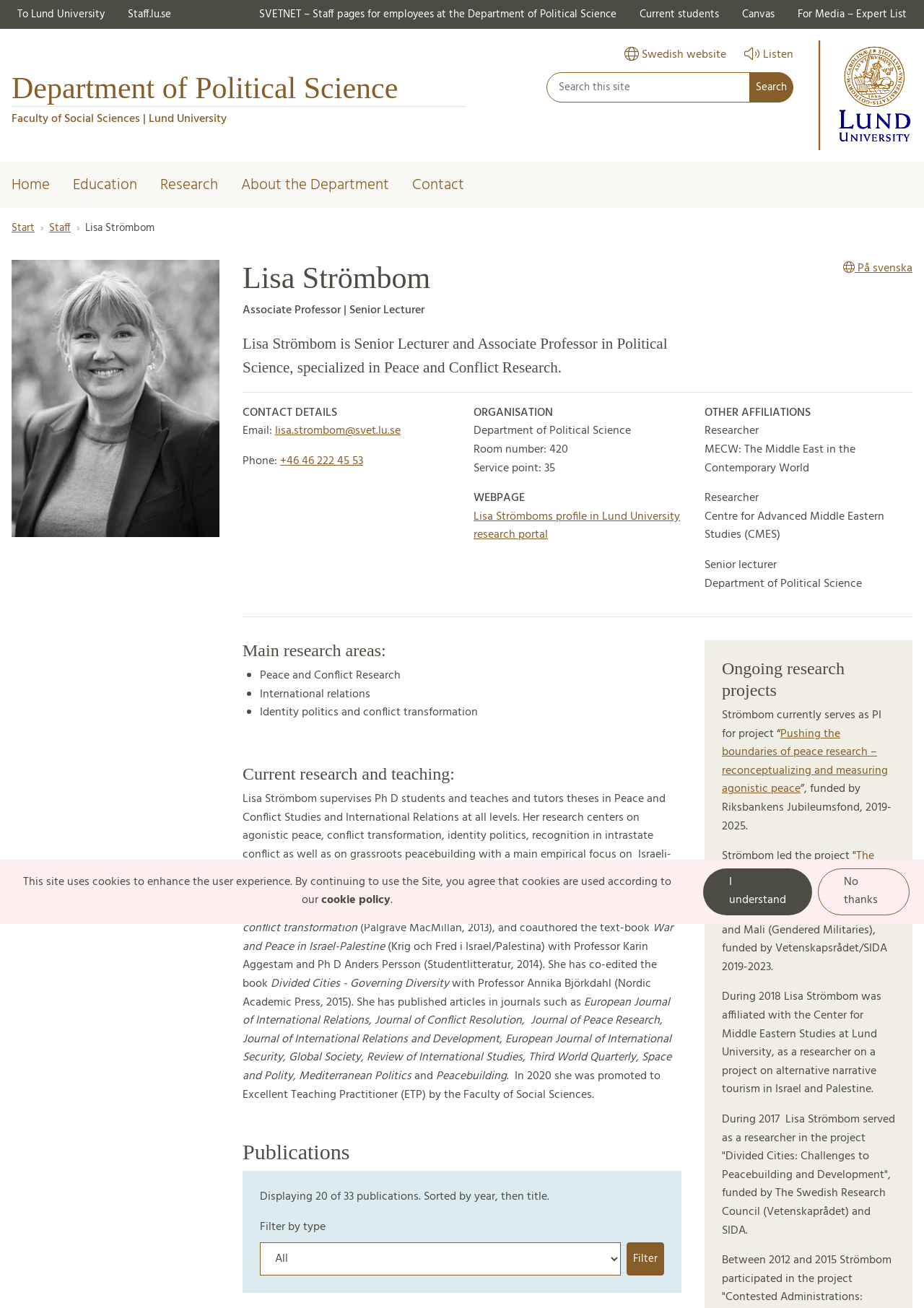Please determine the bounding box coordinates of the section I need to click to accomplish this instruction: "Play the episode".

None